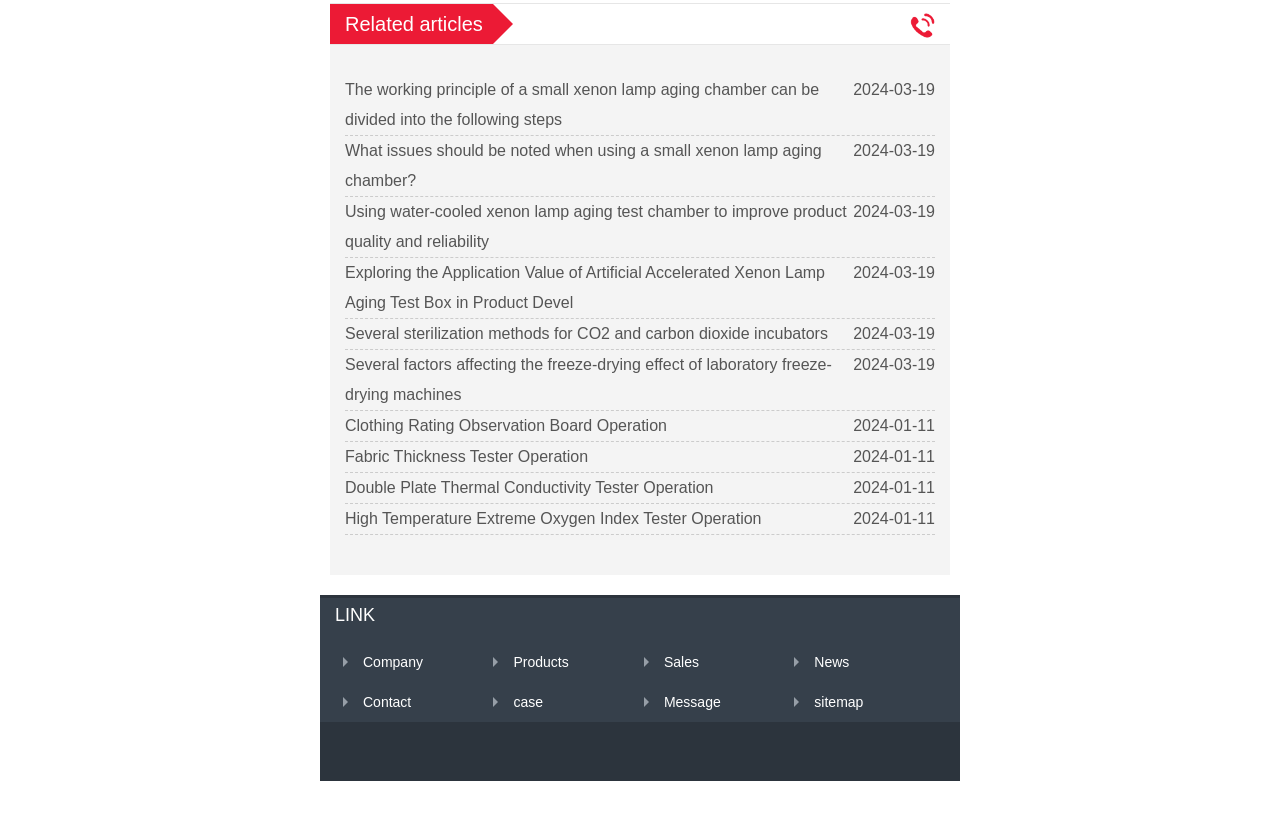Provide the bounding box coordinates of the HTML element this sentence describes: "Products". The bounding box coordinates consist of four float numbers between 0 and 1, i.e., [left, top, right, bottom].

[0.393, 0.789, 0.444, 0.809]